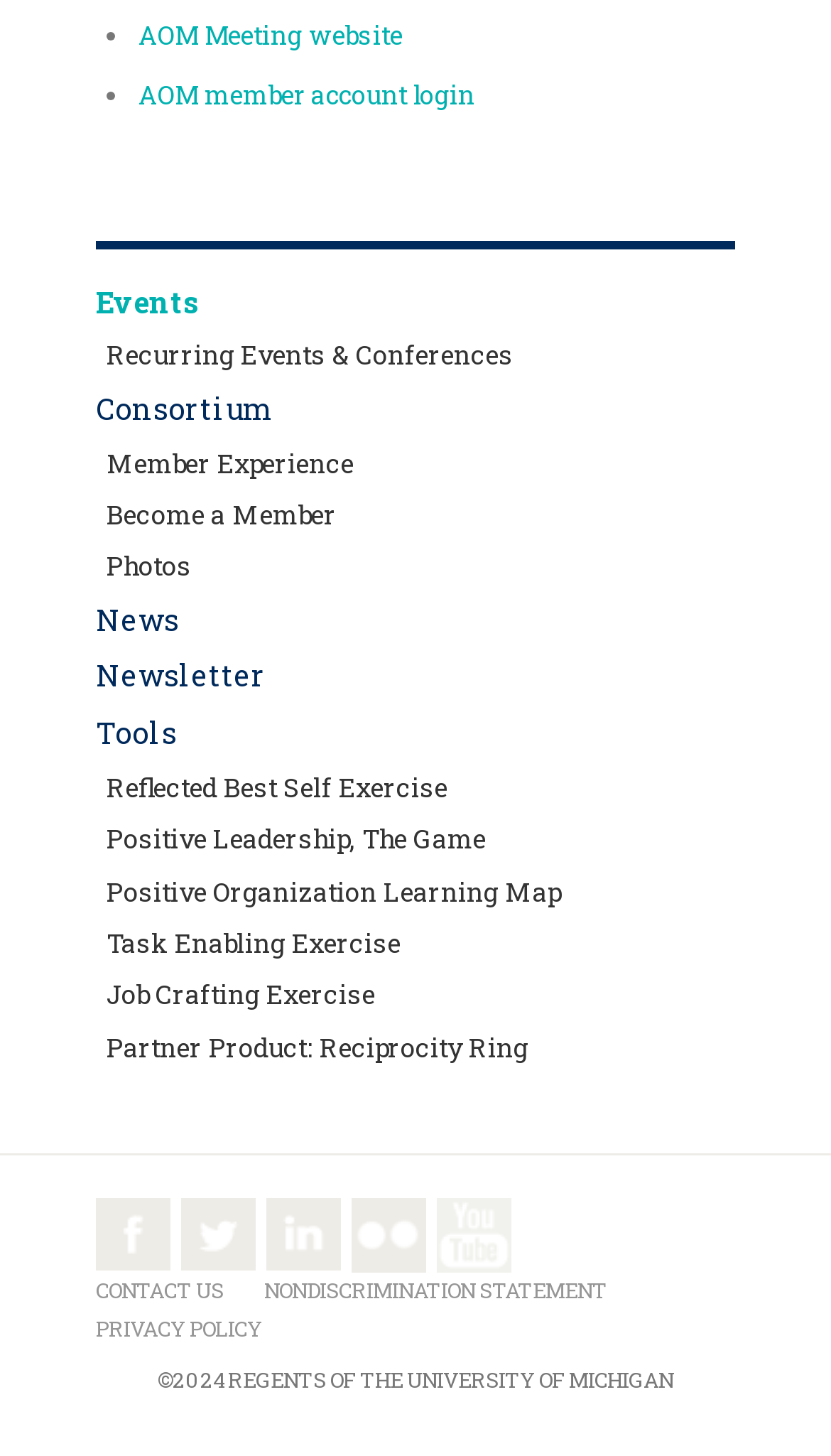Answer the question below using just one word or a short phrase: 
How many links are there under the 'Events' category?

2